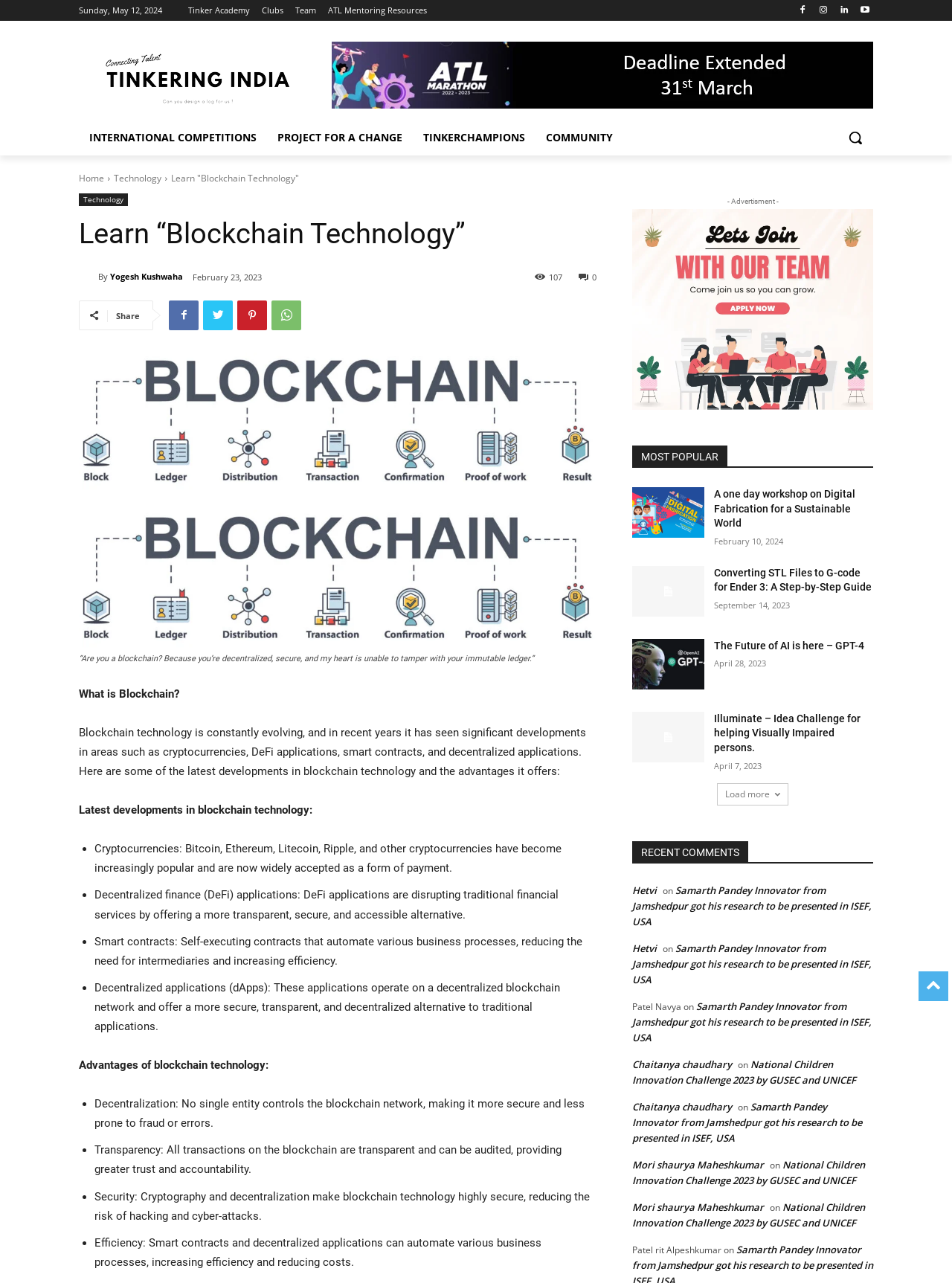Please locate the bounding box coordinates of the element that needs to be clicked to achieve the following instruction: "Check Maintenance & Care". The coordinates should be four float numbers between 0 and 1, i.e., [left, top, right, bottom].

None